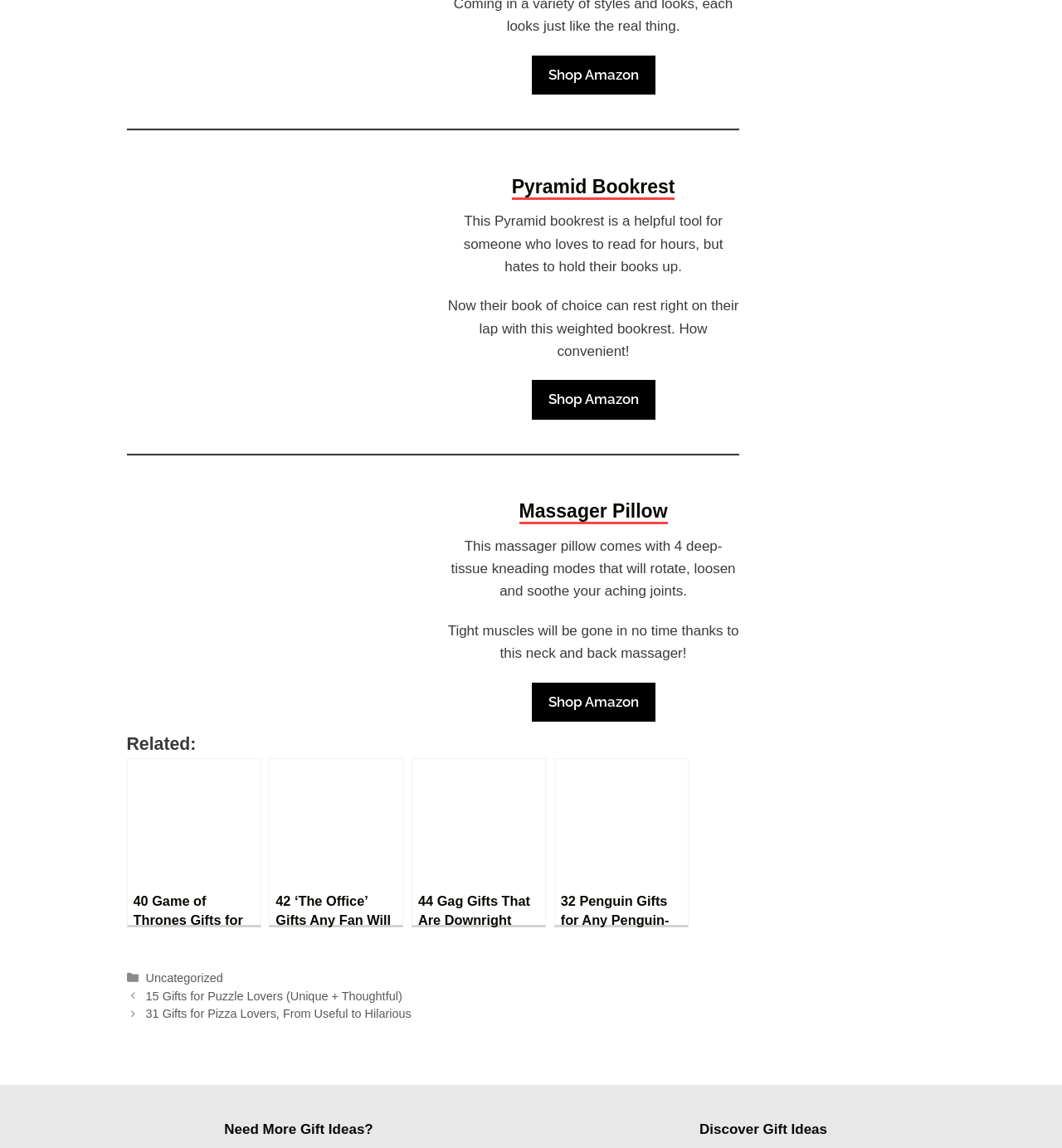Given the element description "Shop Amazon" in the screenshot, predict the bounding box coordinates of that UI element.

[0.5, 0.048, 0.617, 0.082]